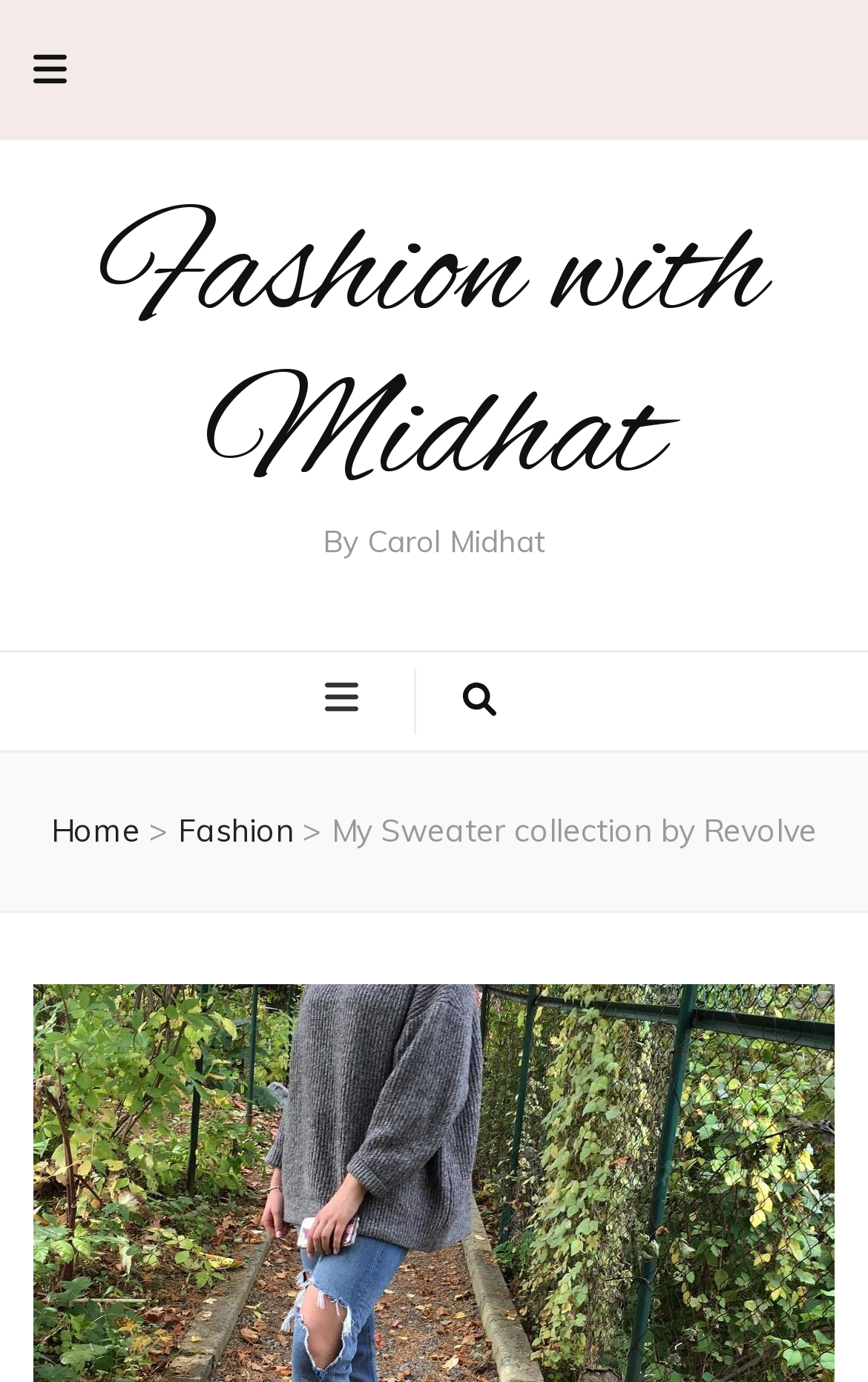From the details in the image, provide a thorough response to the question: What is the name of the current page?

The link element 'My Sweater collection by Revolve' suggests that this is the current page, as it is a link to the current page itself.